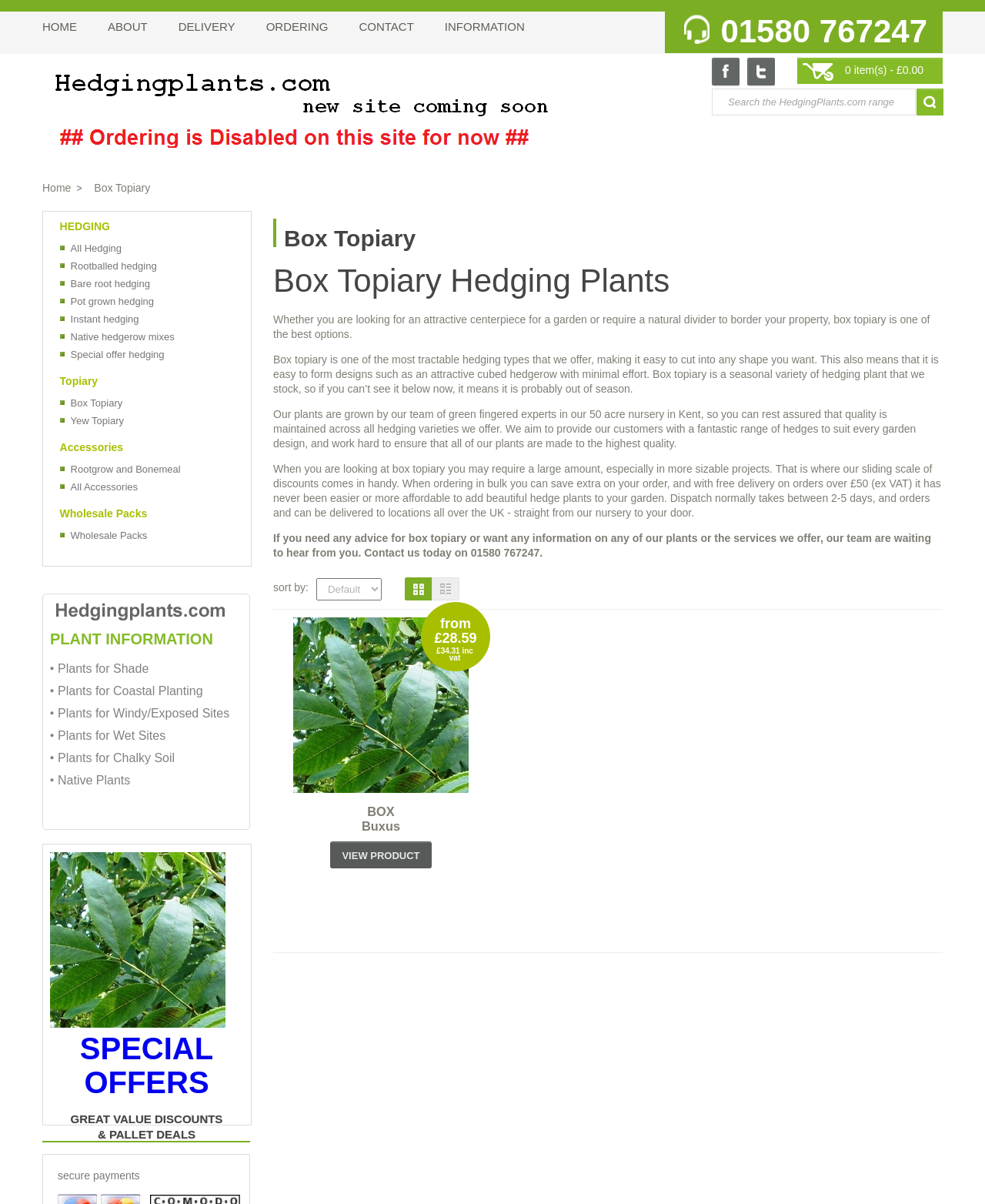Specify the bounding box coordinates of the element's area that should be clicked to execute the given instruction: "search for hedging plants". The coordinates should be four float numbers between 0 and 1, i.e., [left, top, right, bottom].

[0.739, 0.079, 0.921, 0.09]